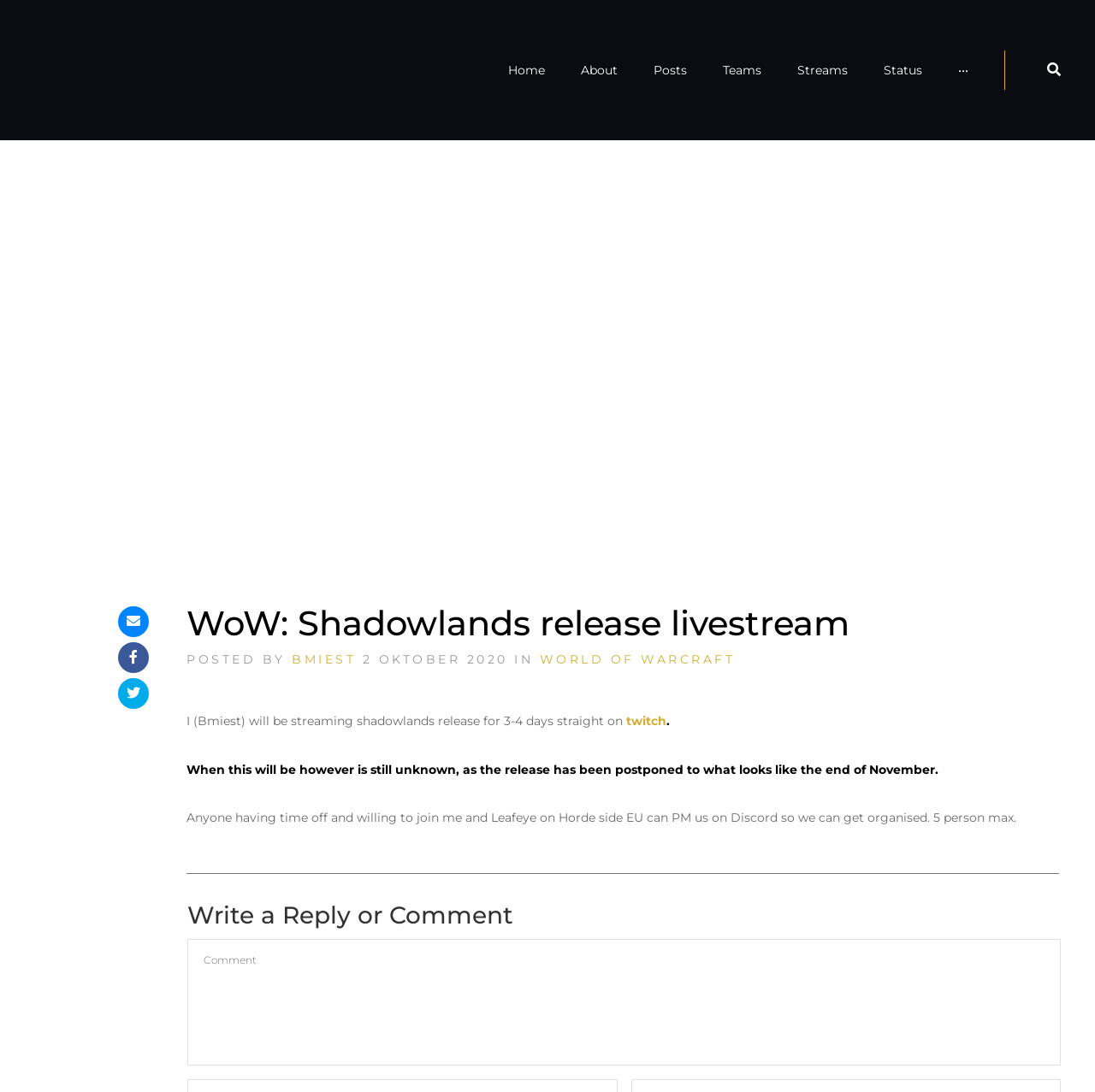Please pinpoint the bounding box coordinates for the region I should click to adhere to this instruction: "Visit BMIEST's profile".

[0.266, 0.598, 0.325, 0.609]